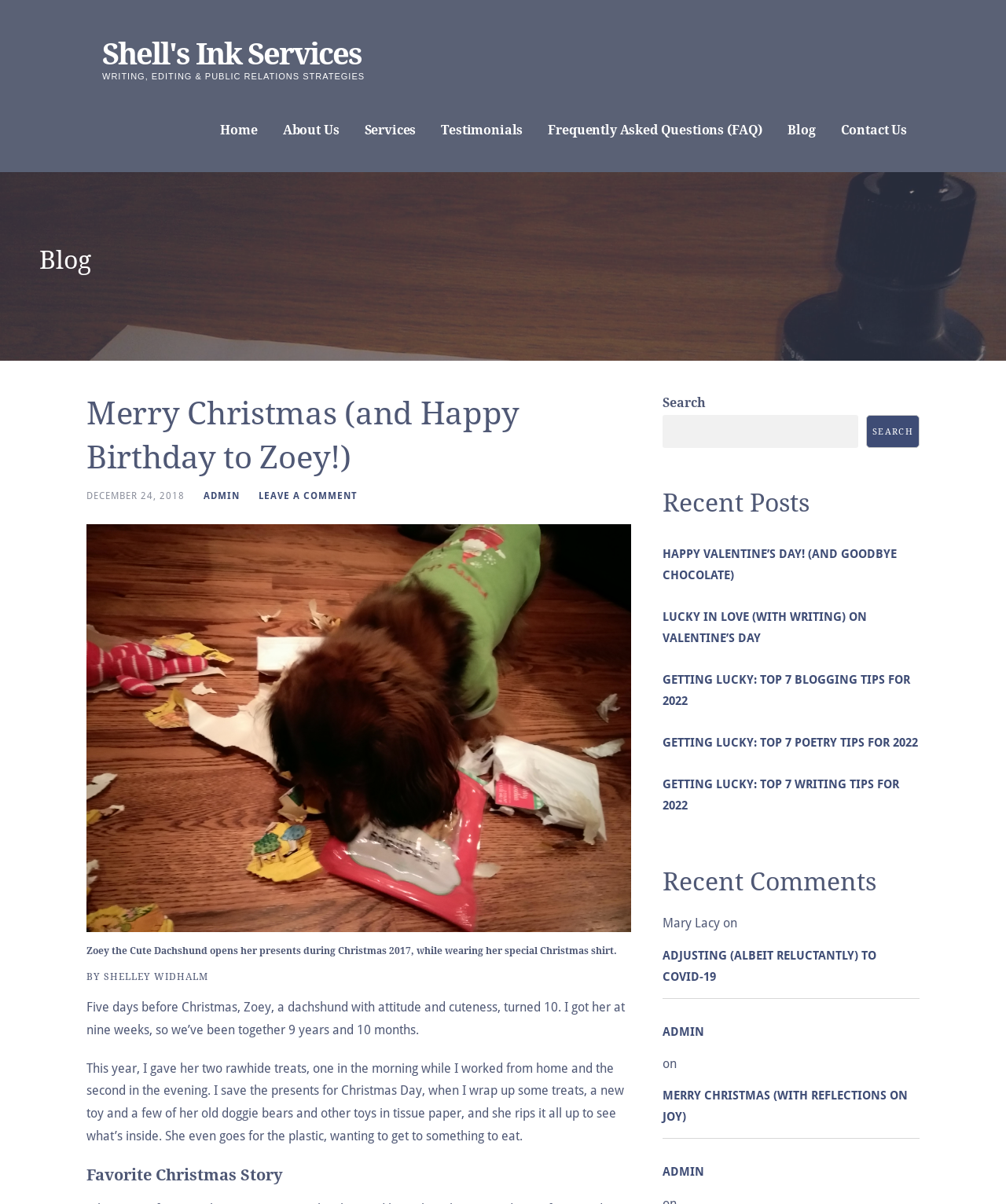What is the topic of the latest blog post?
Could you answer the question in a detailed manner, providing as much information as possible?

The latest blog post is located in the main content area of the webpage and has a heading that says 'Merry Christmas (and Happy Birthday to Zoey!)'. This suggests that the topic of the latest blog post is Christmas, and possibly also Zoey's birthday.